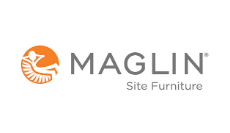What does the logo symbolize?
Answer briefly with a single word or phrase based on the image.

Comfort and relaxation